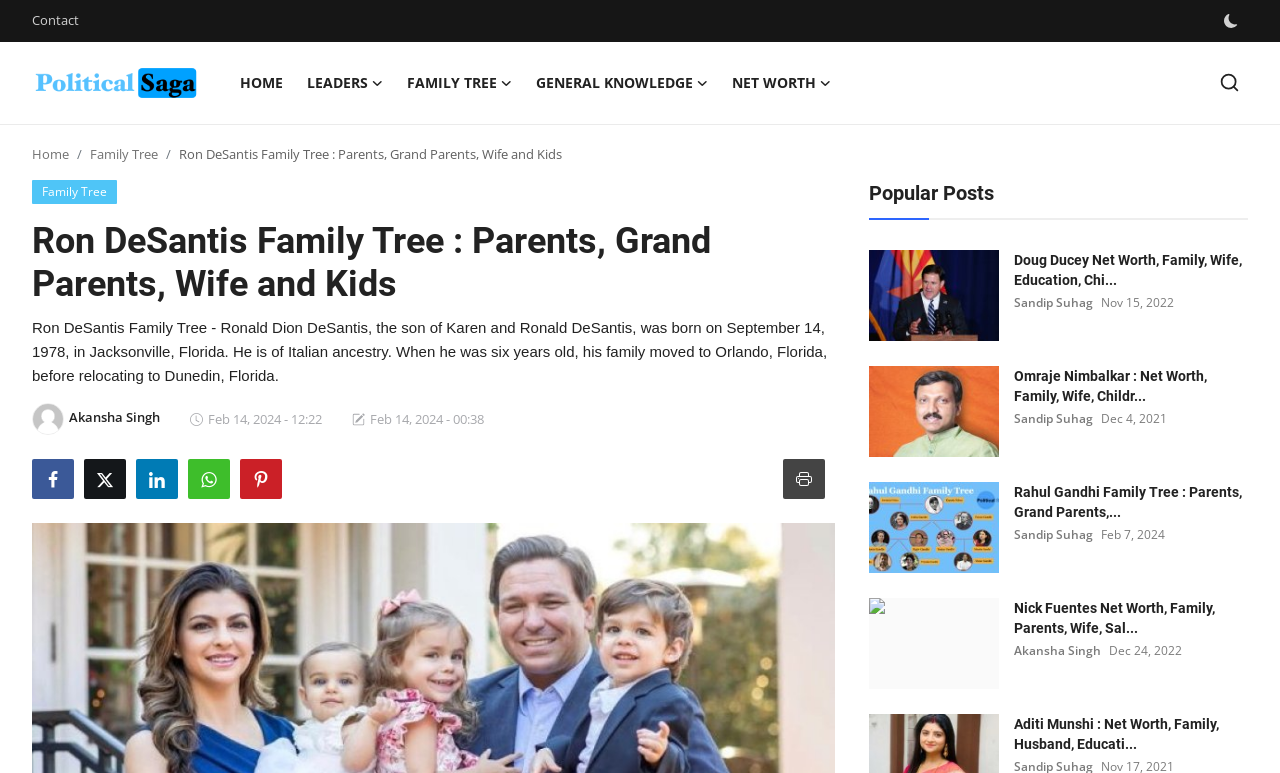What is the date of the latest popular post?
Refer to the image and give a detailed answer to the query.

I looked at the section with the heading 'Popular Posts' and found the latest post, which has a date of Feb 14, 2024.